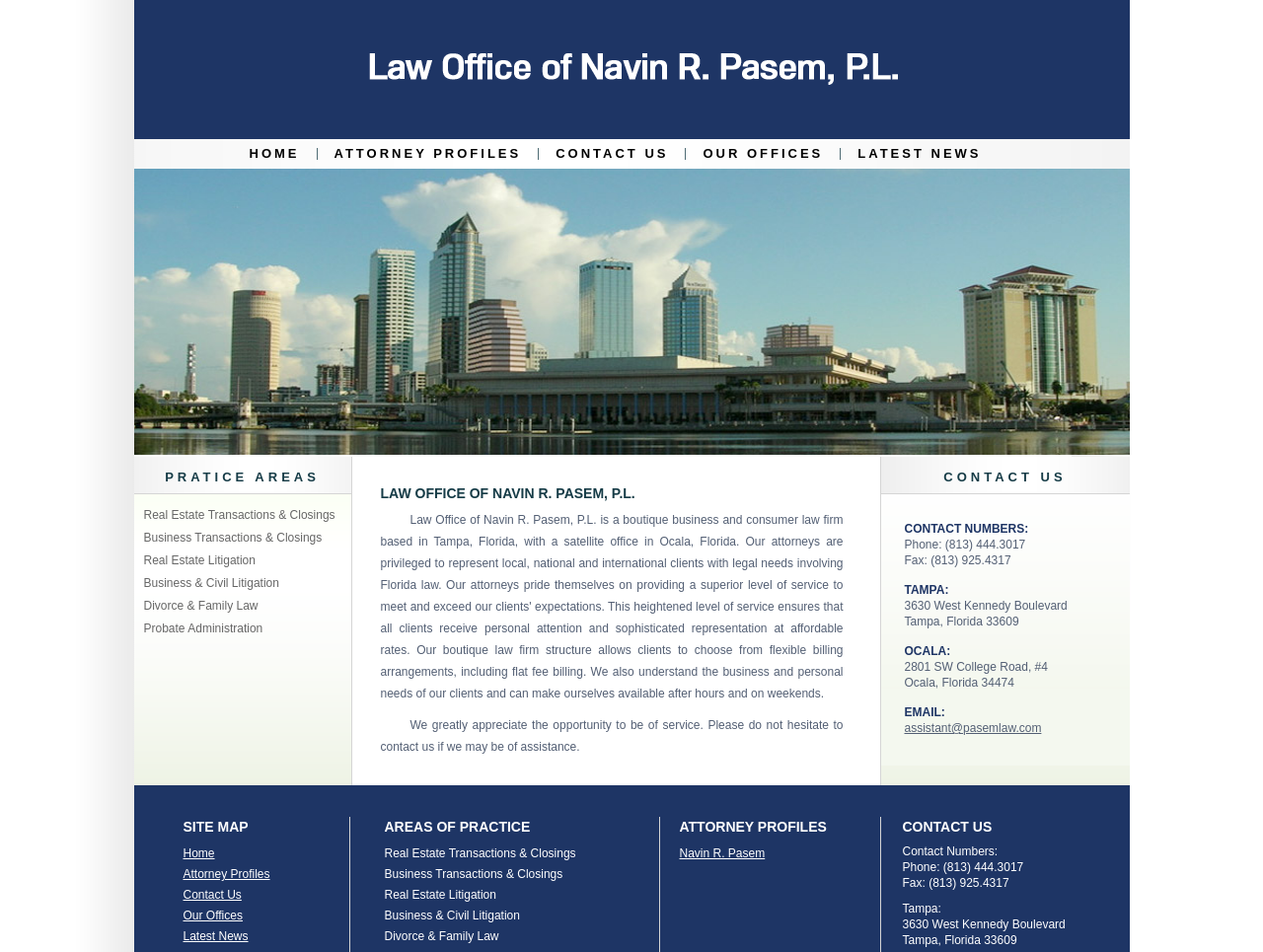Find the bounding box coordinates for the HTML element described as: "Latest News". The coordinates should consist of four float values between 0 and 1, i.e., [left, top, right, bottom].

[0.145, 0.976, 0.197, 0.991]